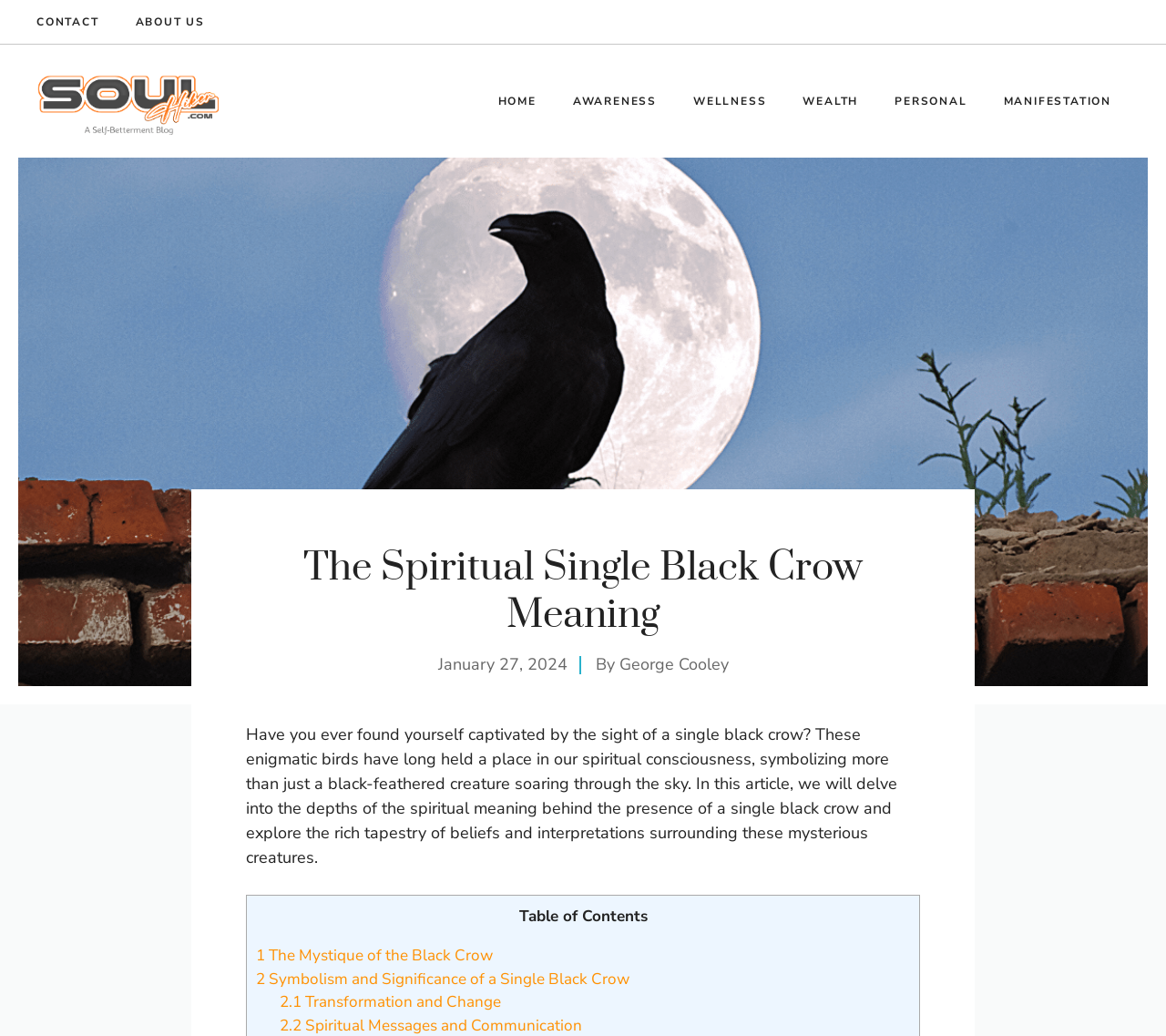Describe all significant elements and features of the webpage.

The webpage is about the spiritual significance of a single black crow, with a focus on its transformation and divine connection. At the top, there is a navigation menu with links to different sections of the website, including "HOME", "AWARENESS", "WELLNESS", "WEALTH", "PERSONAL", and "MANIFESTATION". Below the navigation menu, there is a banner with a link to the website's name, "Soul Hiker", accompanied by an image.

In the main content area, there is a heading that reads "The Spiritual Single Black Crow Meaning". Below the heading, there is a timestamp indicating the date of publication, "January 27, 2024", and the author's name, "George Cooley". The main article begins with a paragraph that introduces the topic, explaining that single black crows have long held a place in our spiritual consciousness and symbolize more than just a black-feathered creature.

The article is divided into sections, with a table of contents that lists the different topics covered. The sections include "The Mystique of the Black Crow", "Symbolism and Significance of a Single Black Crow", and subtopics such as "Transformation and Change" and "Spiritual Messages and Communication". Each section is represented by a link that allows users to jump to that specific part of the article.